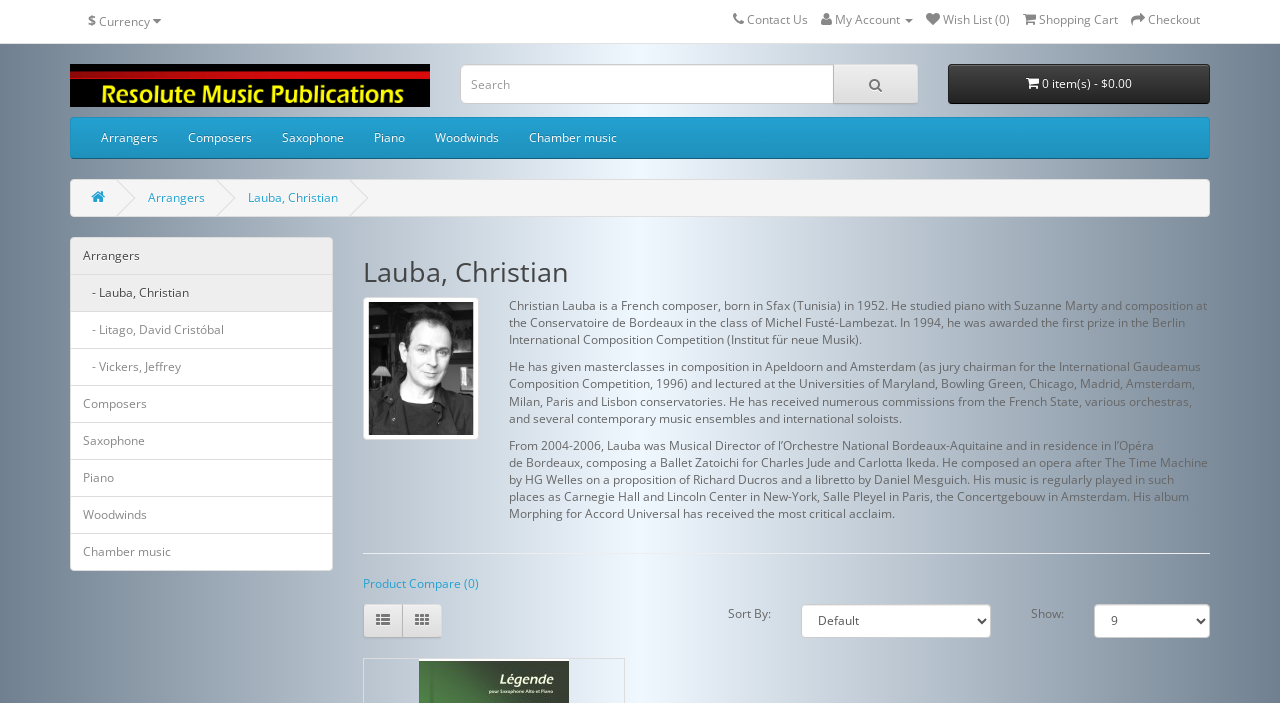Provide the bounding box coordinates of the section that needs to be clicked to accomplish the following instruction: "Go to shopping cart."

[0.799, 0.016, 0.873, 0.04]